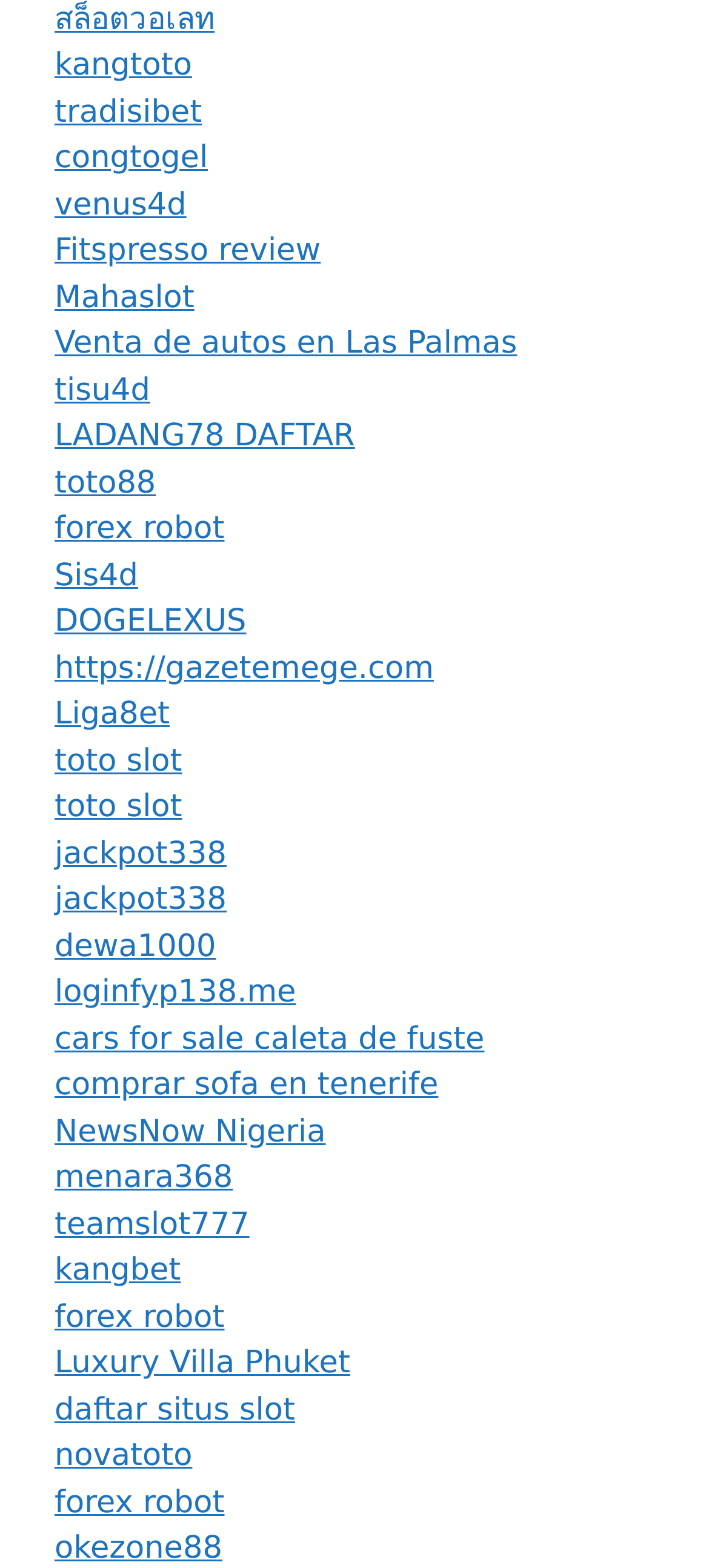Identify the bounding box coordinates of the area that should be clicked in order to complete the given instruction: "Visit okezone88 website". The bounding box coordinates should be four float numbers between 0 and 1, i.e., [left, top, right, bottom].

[0.077, 0.976, 0.314, 1.0]